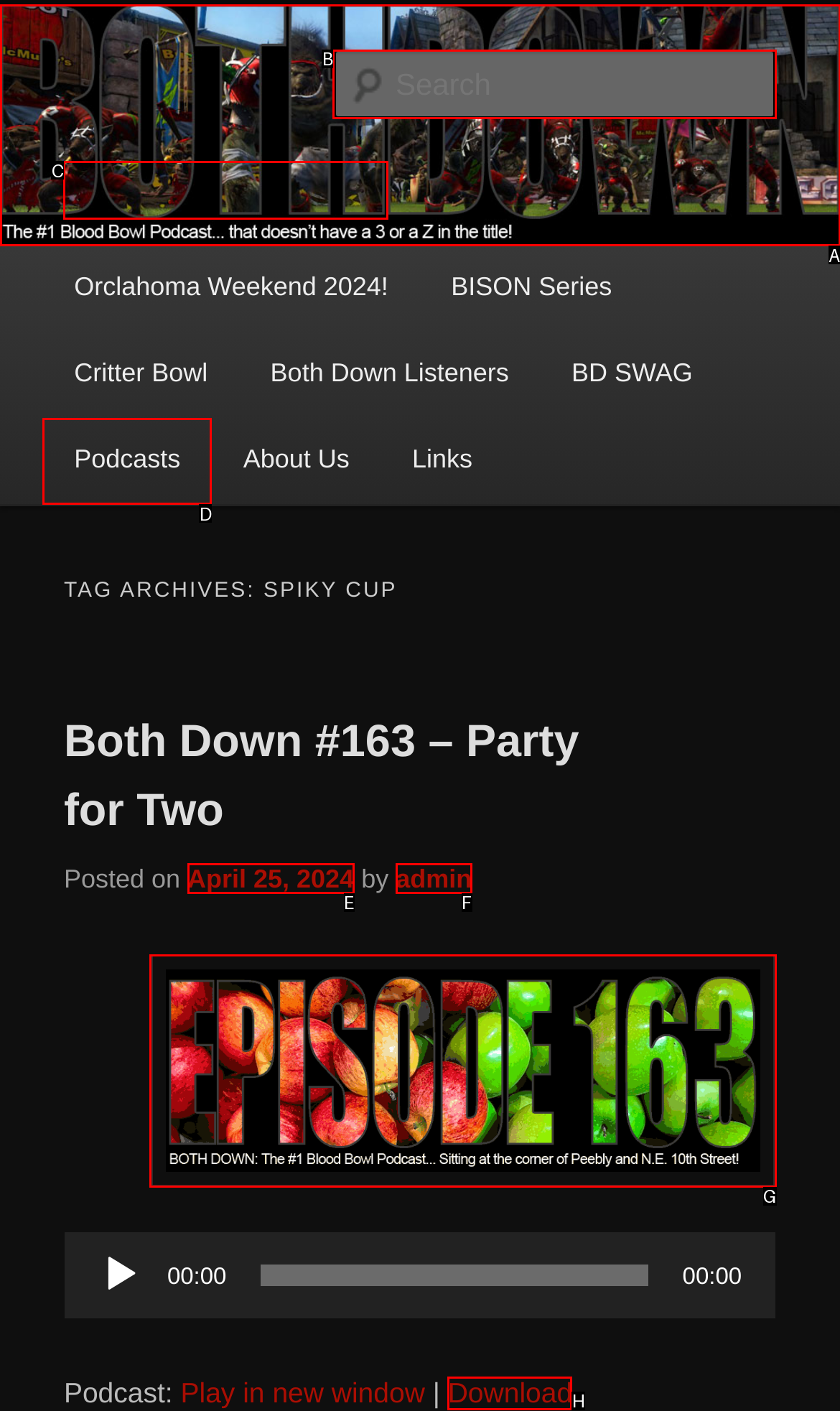Pick the right letter to click to achieve the task: Download the podcast
Answer with the letter of the correct option directly.

H